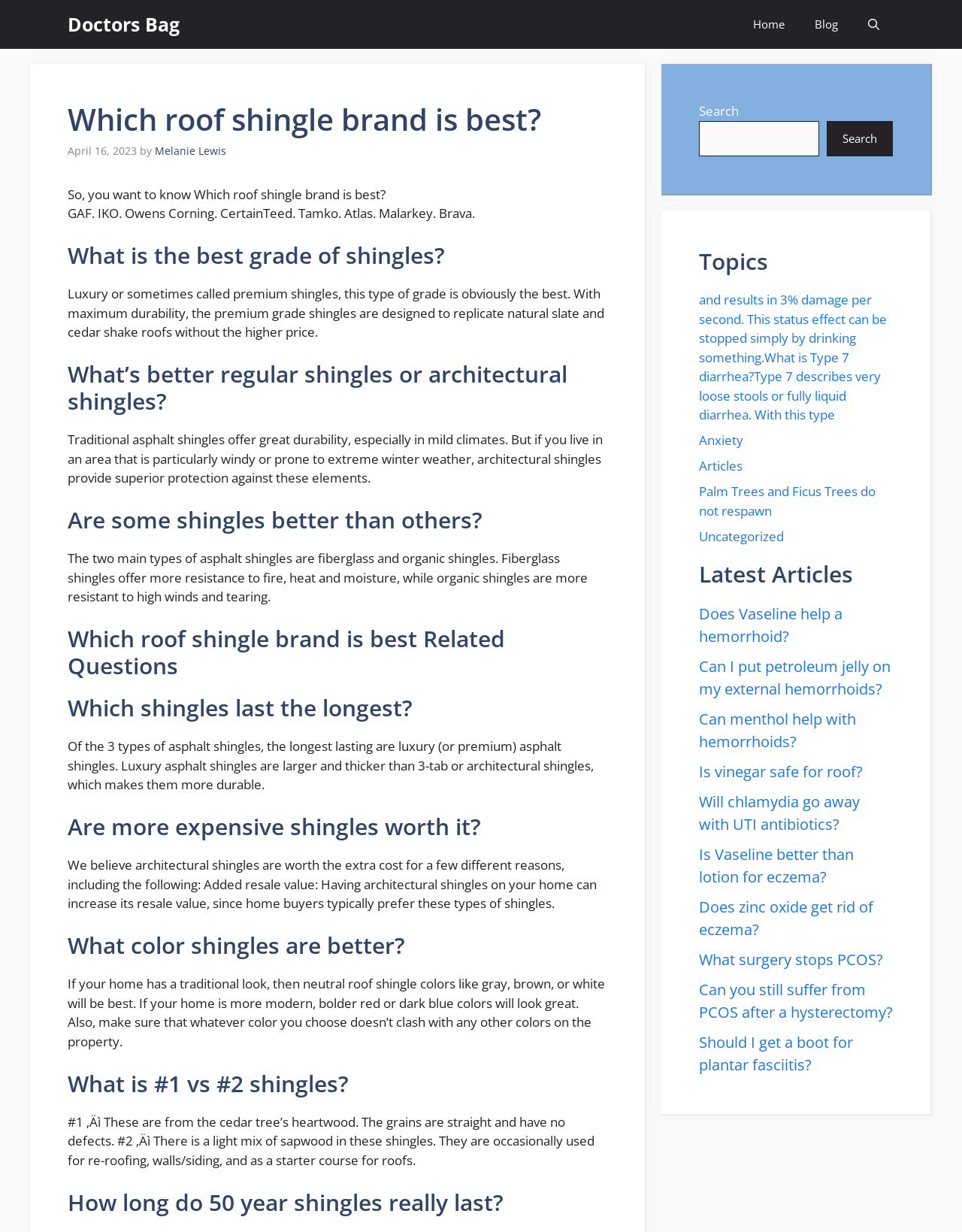What is the topic of the article?
Using the image as a reference, answer the question with a short word or phrase.

Roof shingles